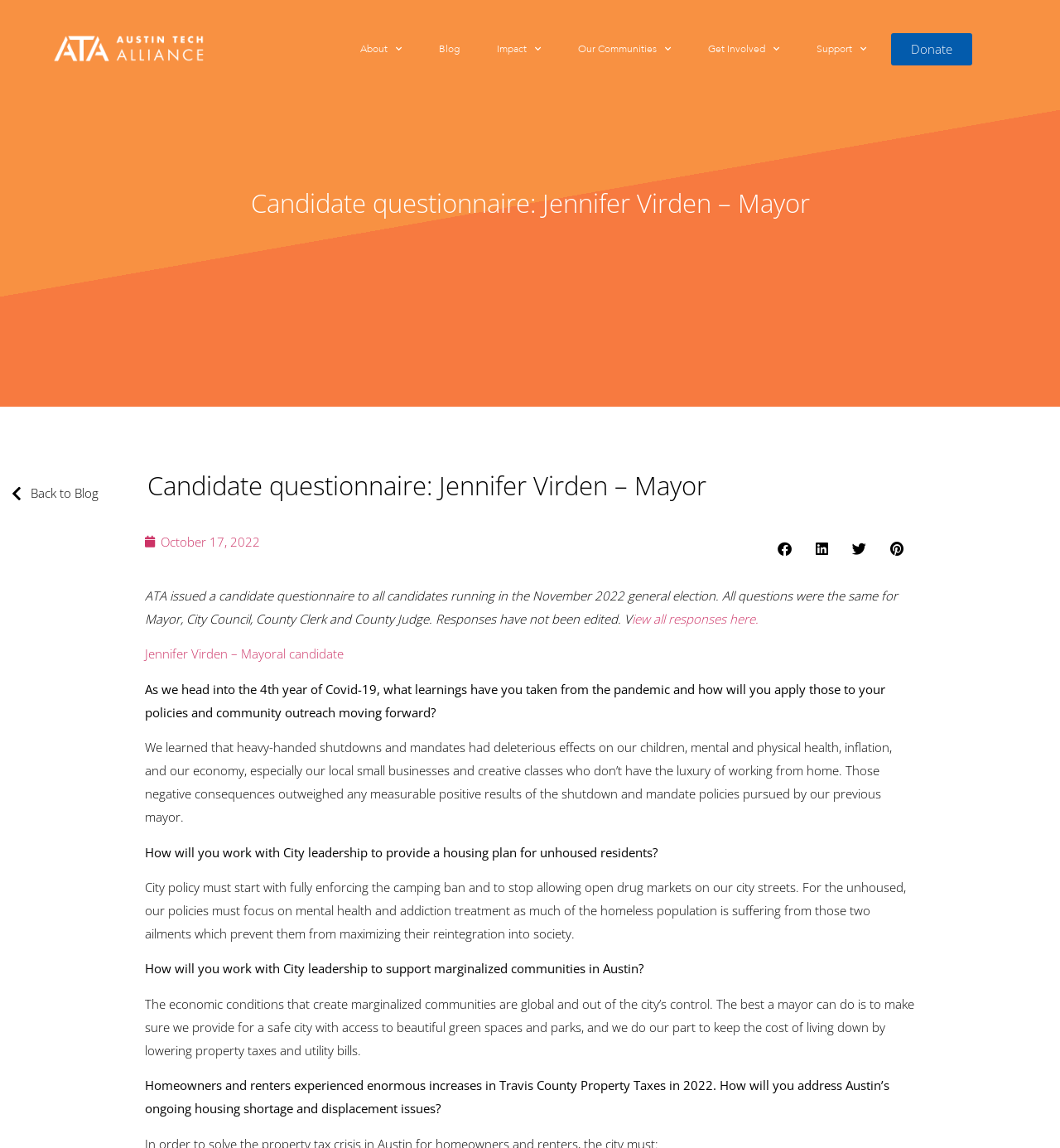Highlight the bounding box coordinates of the element that should be clicked to carry out the following instruction: "Click the 'About' menu". The coordinates must be given as four float numbers ranging from 0 to 1, i.e., [left, top, right, bottom].

[0.324, 0.026, 0.394, 0.059]